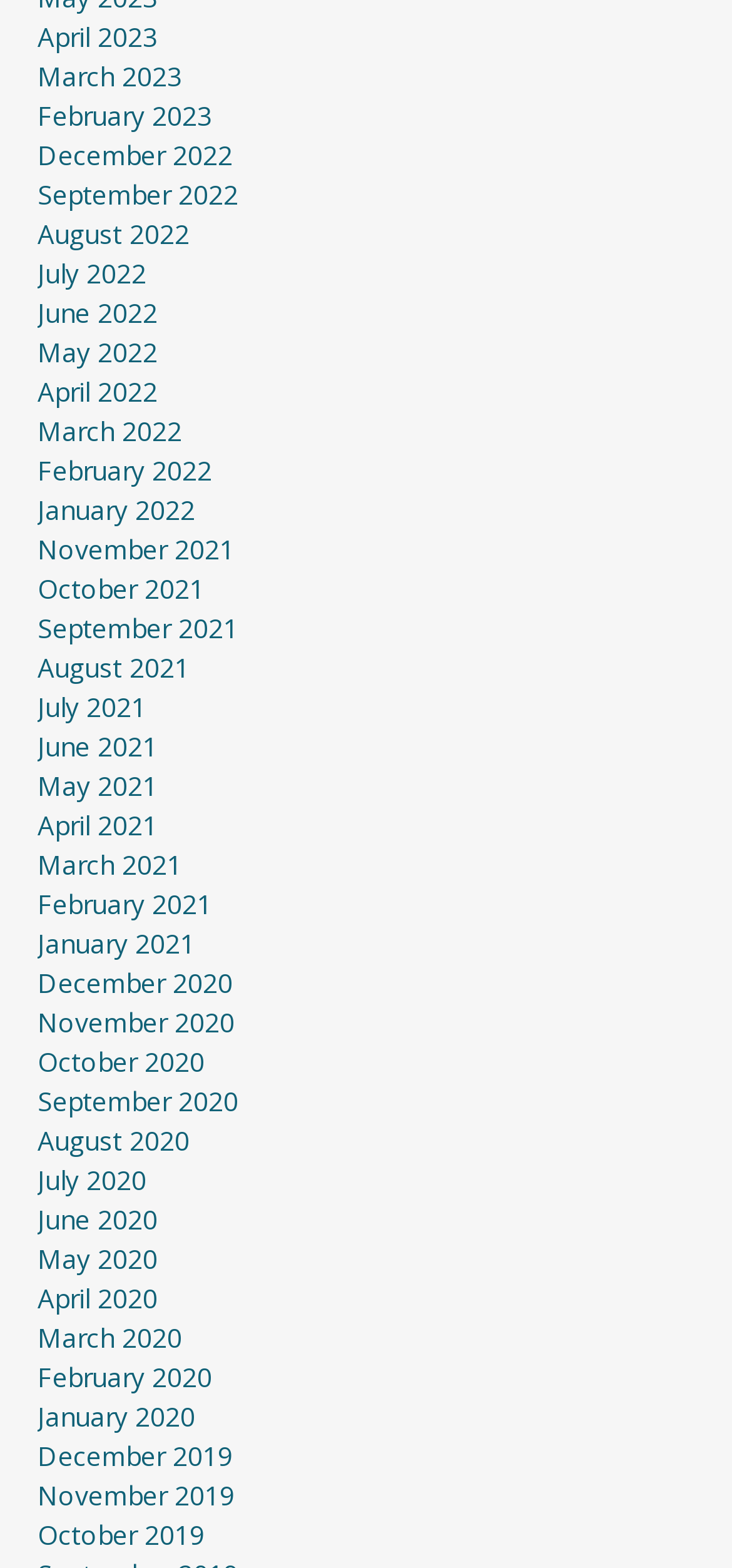How many months are listed in total?
Based on the screenshot, answer the question with a single word or phrase.

36